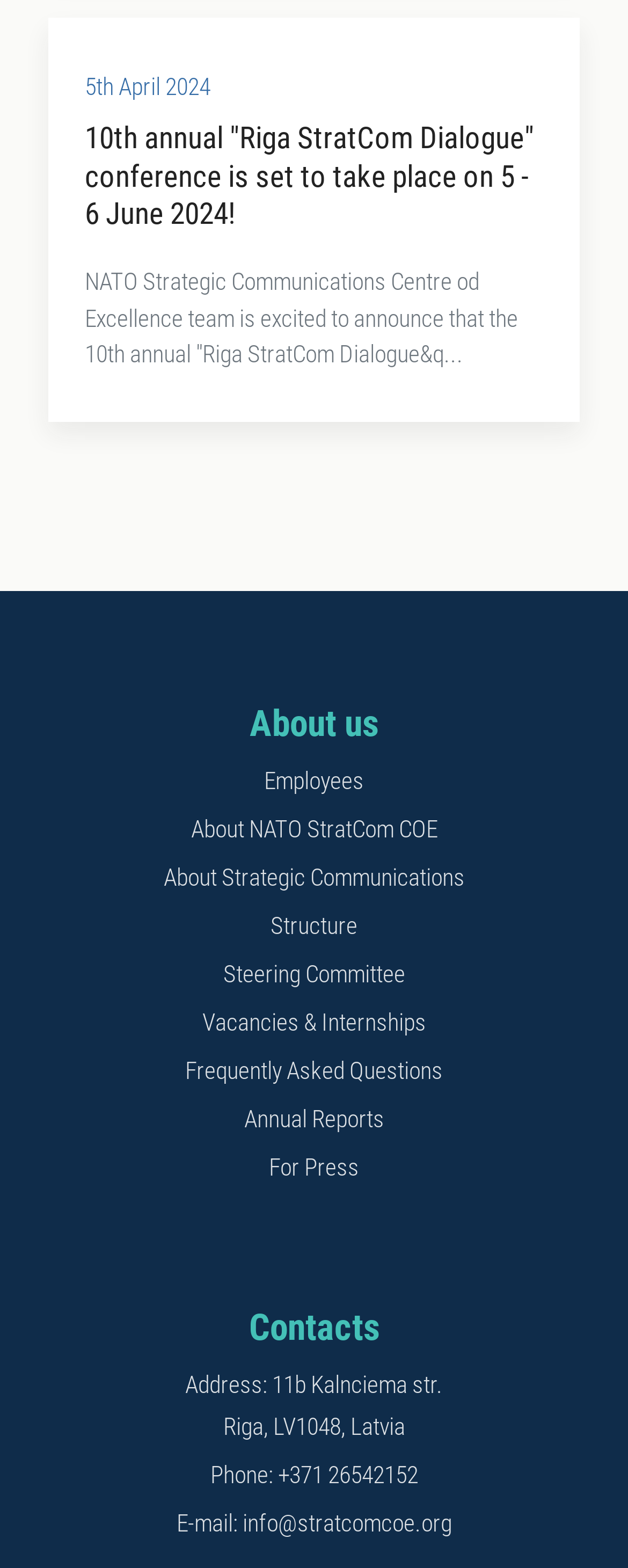Reply to the question below using a single word or brief phrase:
What is the phone number of the NATO StratCom COE?

+371 26542152